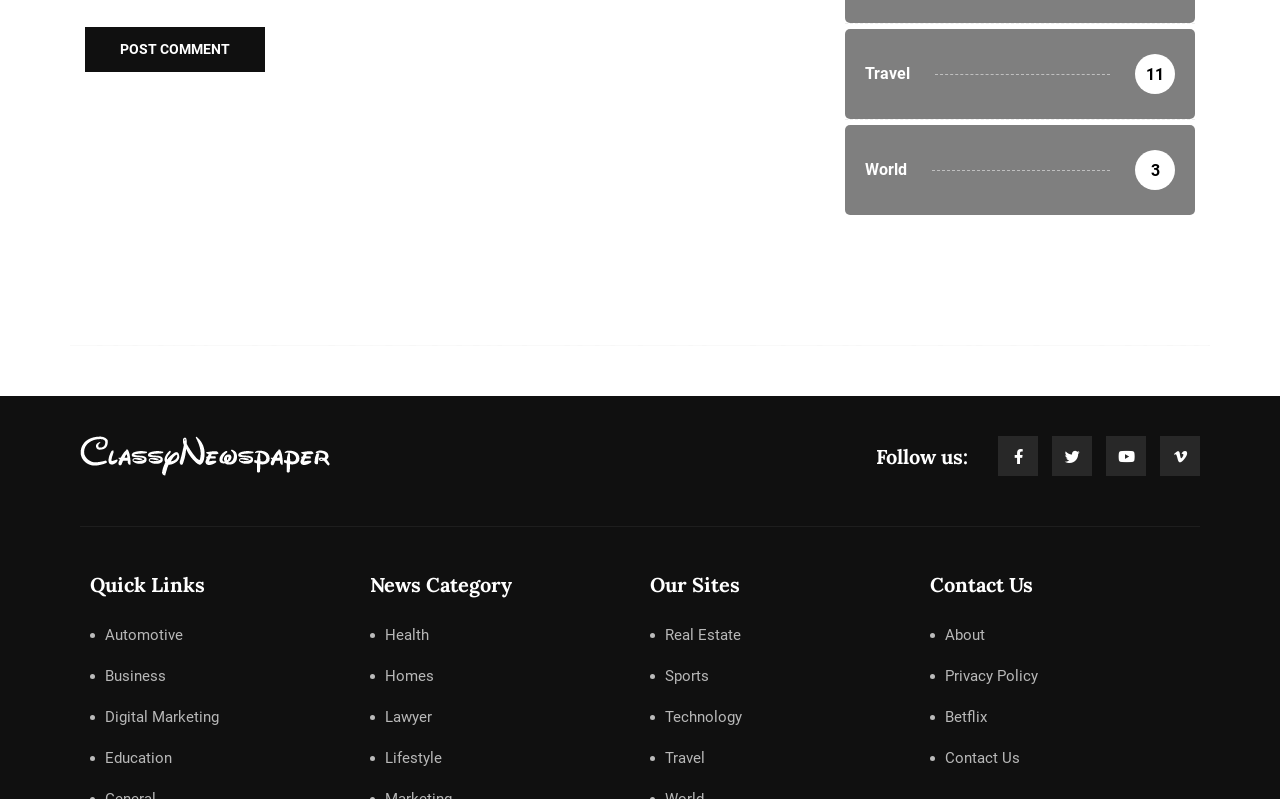What is the purpose of the button at the top?
Give a comprehensive and detailed explanation for the question.

The button at the top has the text 'POST COMMENT' and is likely used to submit a comment or post on the website.